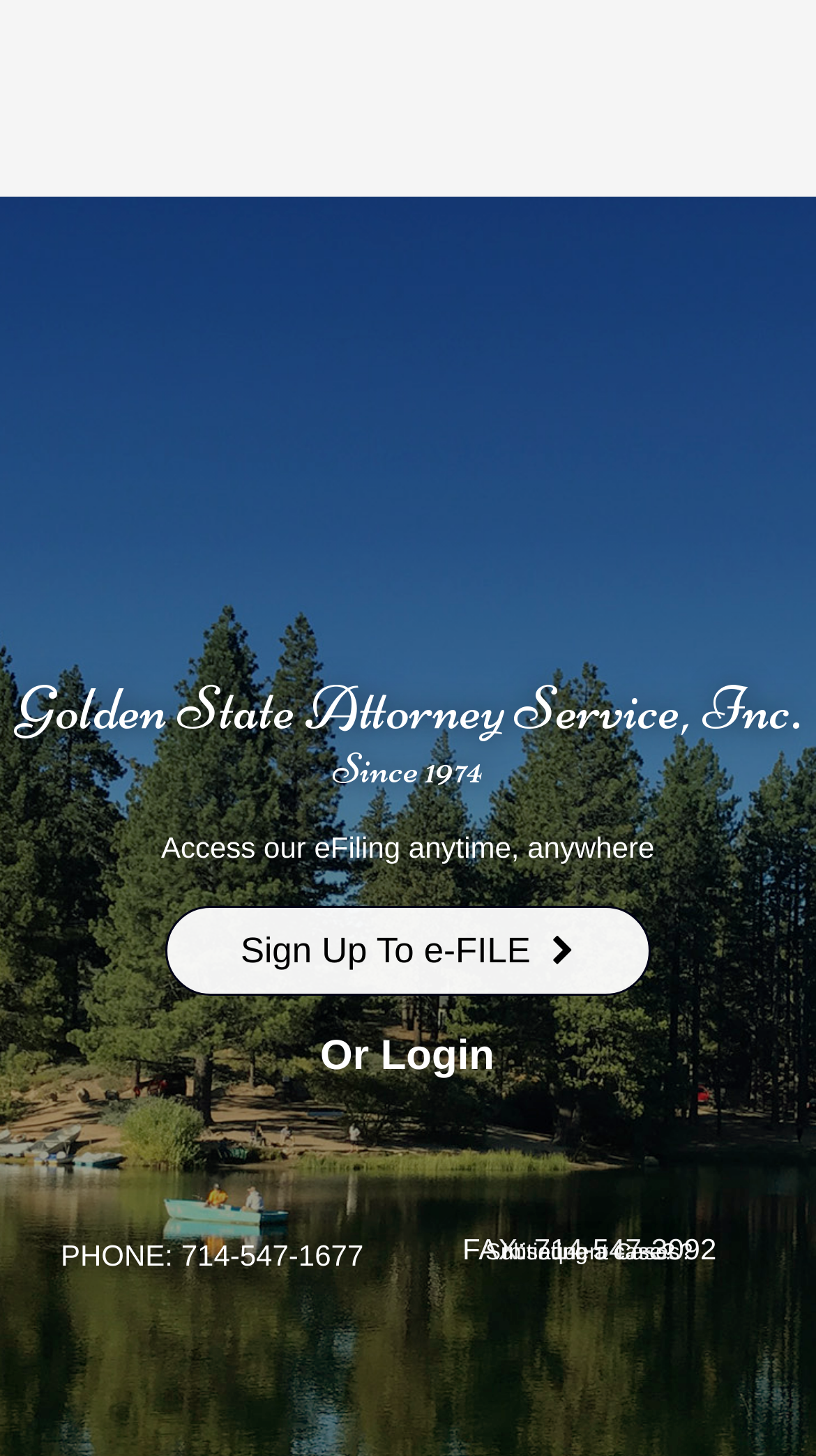Use one word or a short phrase to answer the question provided: 
What is the phone number?

714-547-1677